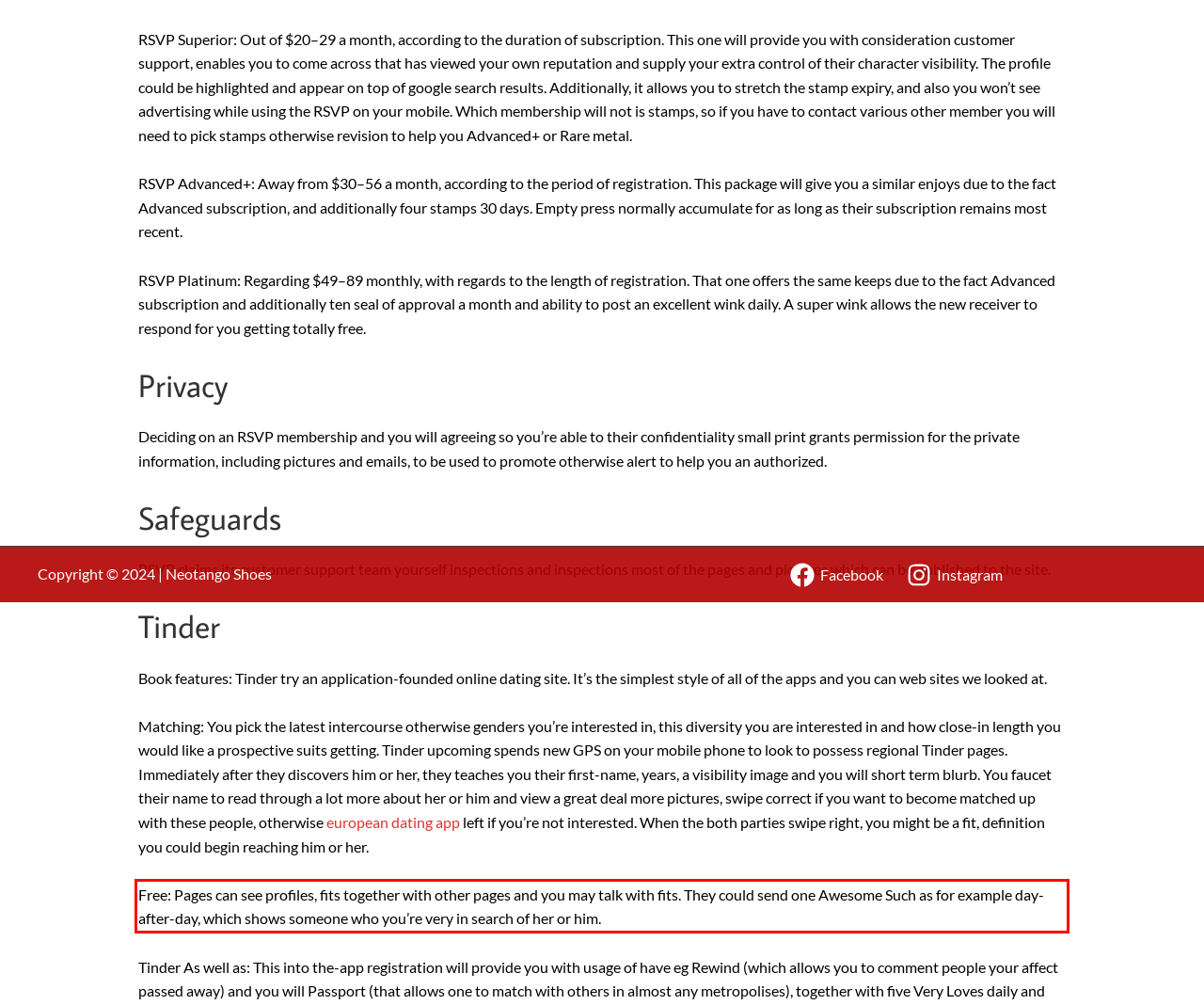Please analyze the screenshot of a webpage and extract the text content within the red bounding box using OCR.

Free: Pages can see profiles, fits together with other pages and you may talk with fits. They could send one Awesome Such as for example day-after-day, which shows someone who you’re very in search of her or him.